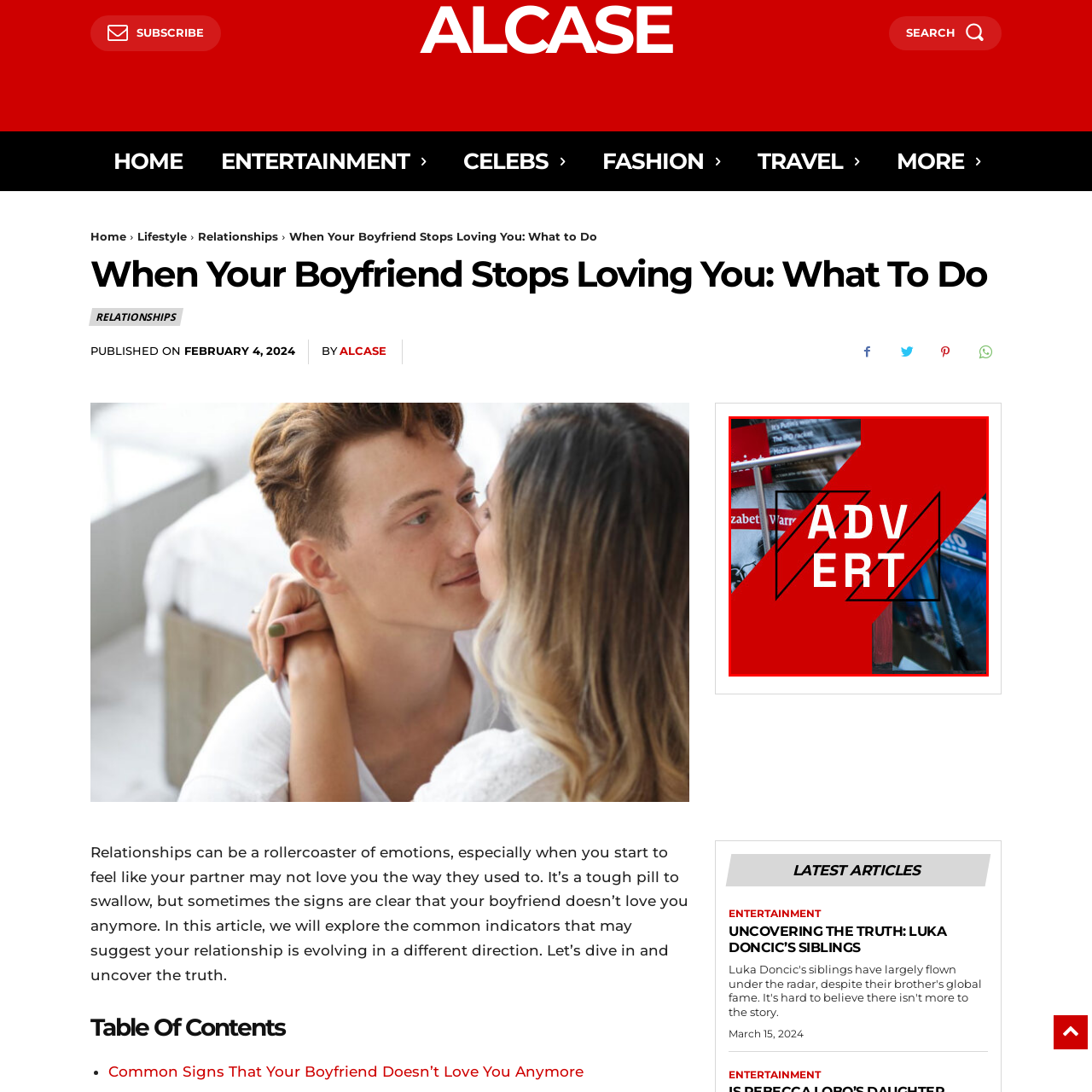Please review the portion of the image contained within the red boundary and provide a detailed answer to the subsequent question, referencing the image: What is the style of the typography?

The caption describes the word 'ADVERT' as being displayed in bold, stylized typography, which adds to the overall modern and eye-catching design of the advertisement.